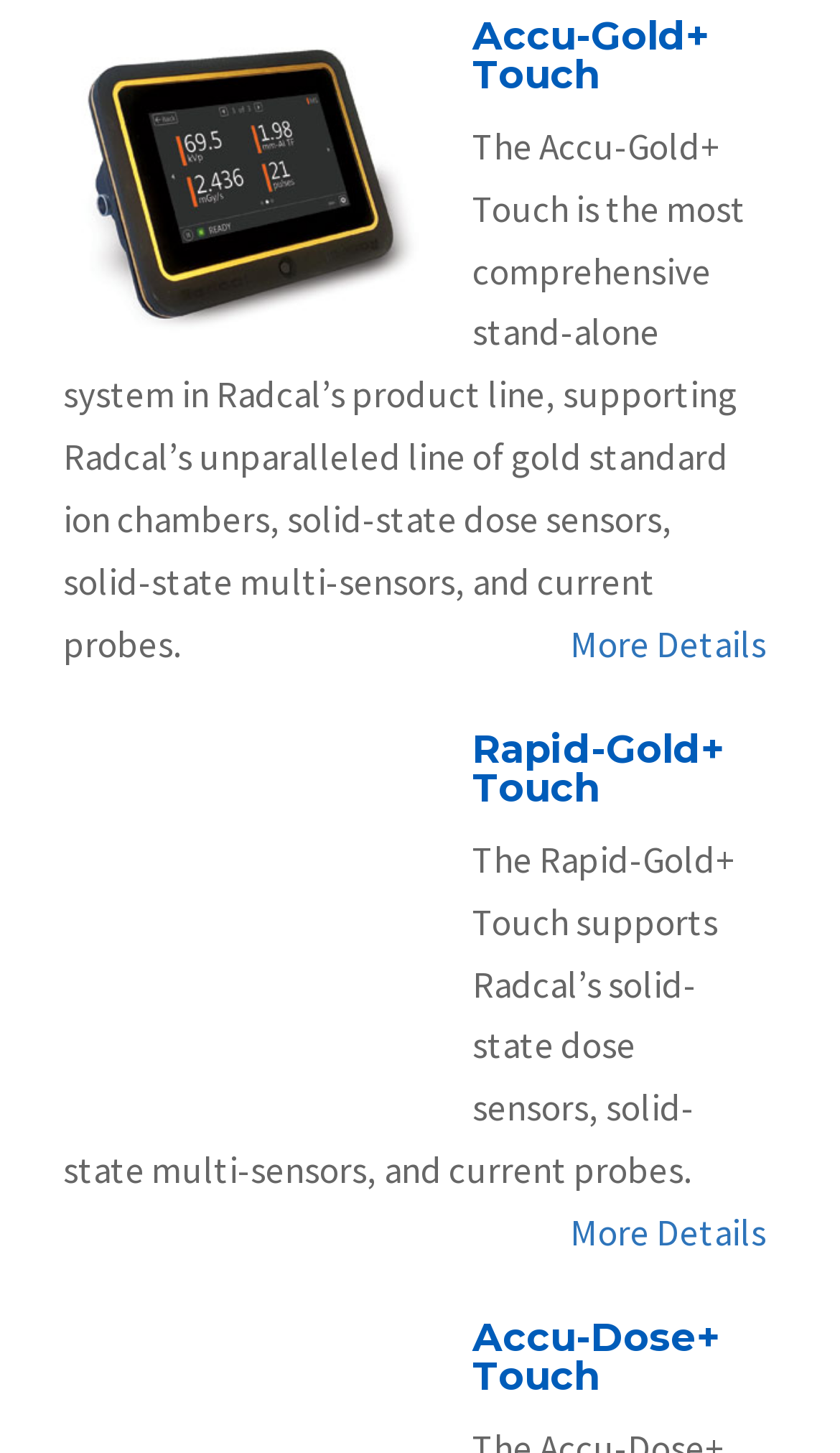What is the name of the company associated with these products?
Please utilize the information in the image to give a detailed response to the question.

I found mentions of 'Radcal' in the descriptions of the products on the page, indicating that Radcal is the company associated with these products.